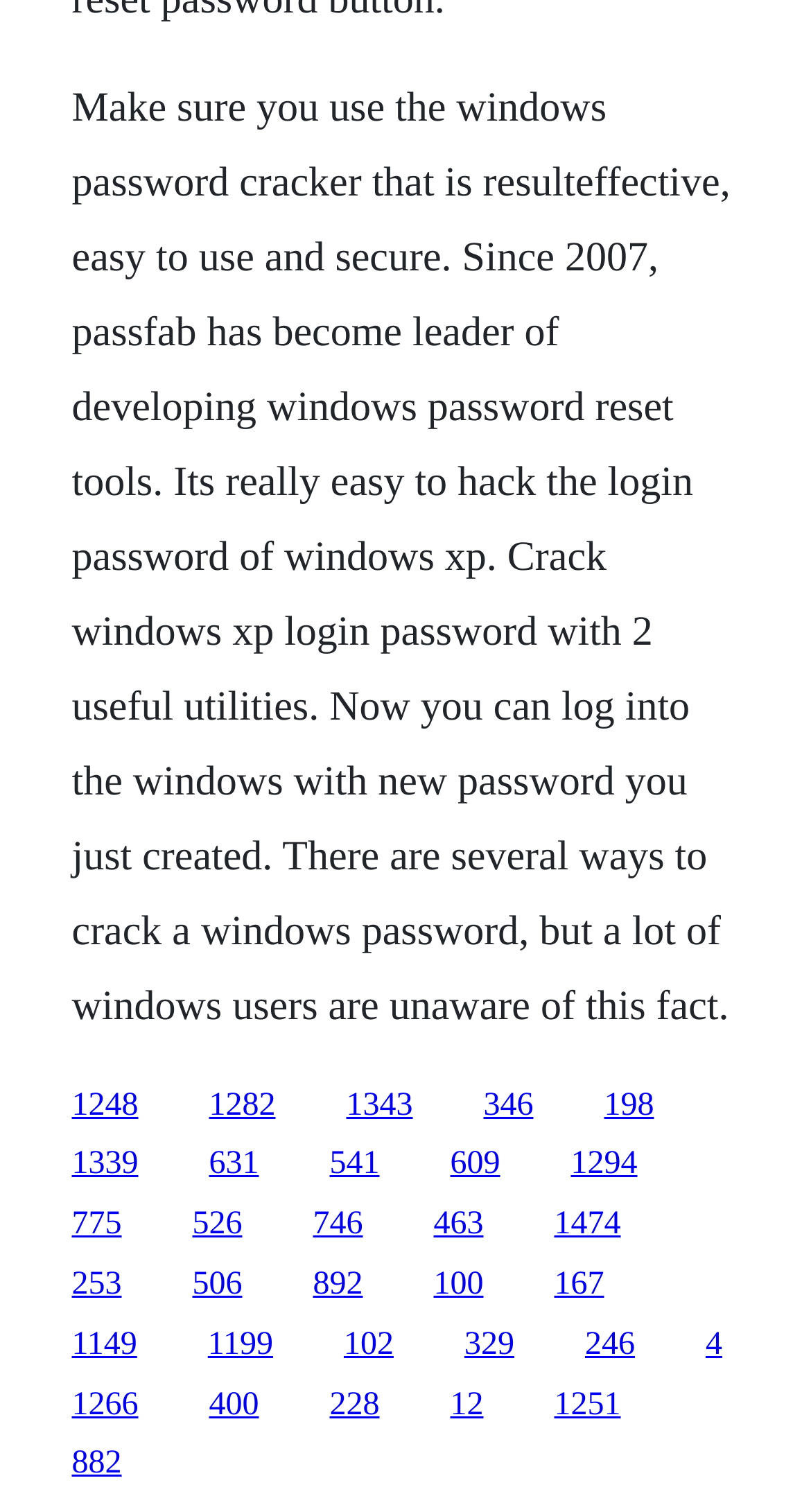What is the purpose of Passfab?
Identify the answer in the screenshot and reply with a single word or phrase.

Developing Windows password reset tools